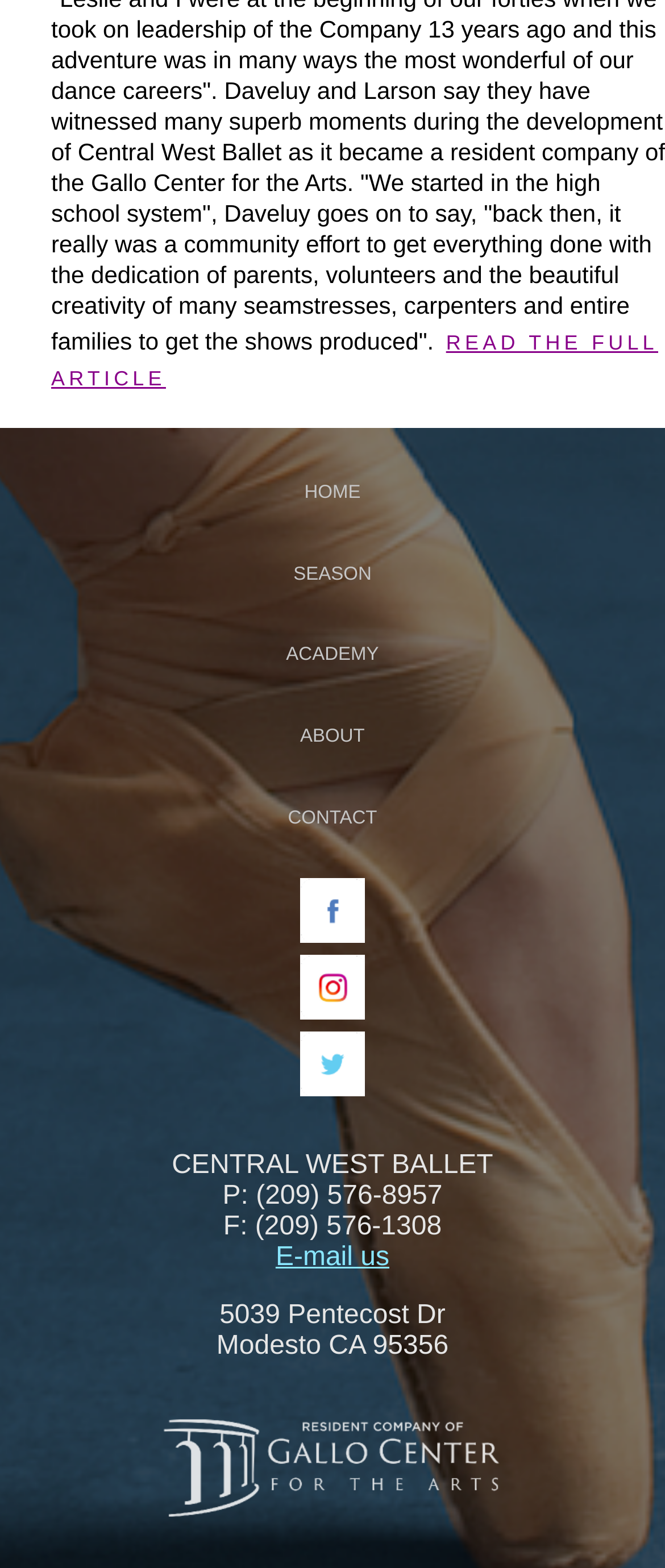Please provide a brief answer to the following inquiry using a single word or phrase:
How many main navigation items are there?

5